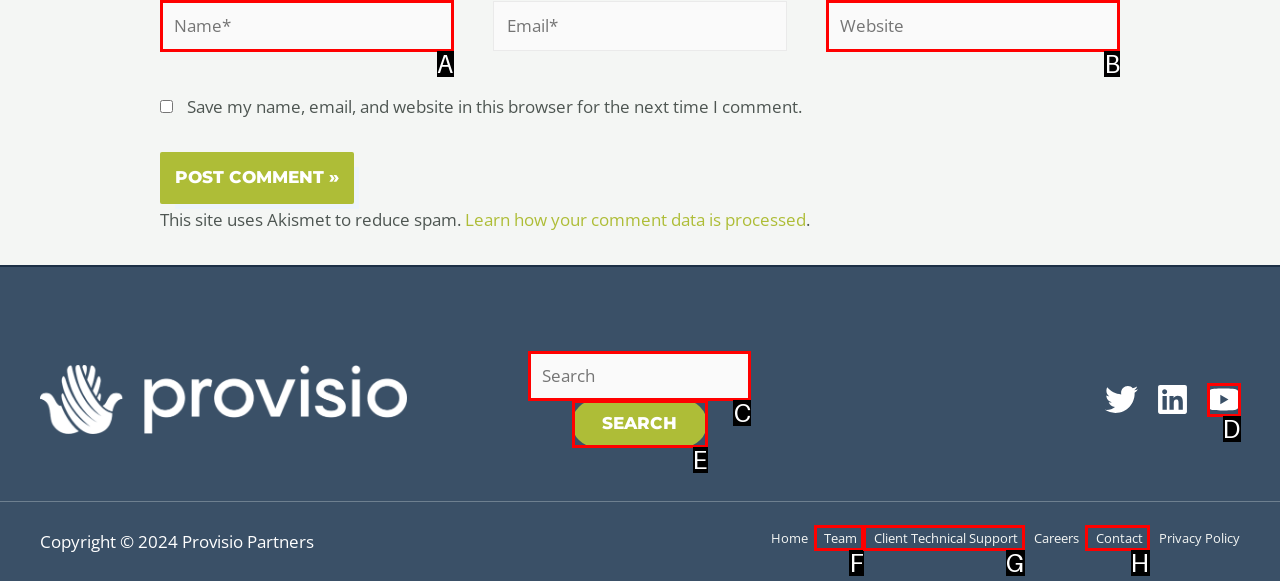Given the description: Client Technical Support, determine the corresponding lettered UI element.
Answer with the letter of the selected option.

G